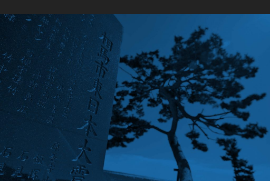Describe in detail everything you see in the image.

The image captures a serene yet poignant scene of a weathered stone monument, likely a memorial, set against a backdrop of a quiet landscape. The monument displays inscriptions in Japanese, suggesting its cultural and historical significance. To the right, a gnarled tree stands, adding a touch of nature to the solemnity of the monument. The overall tone of the image is enhanced by a blue hue, which evokes a sense of reflection and remembrance, underscoring the importance of the site. This visual may relate to themes of memory, history, or cultural heritage, offering a contemplative space for viewers to ponder its significance.